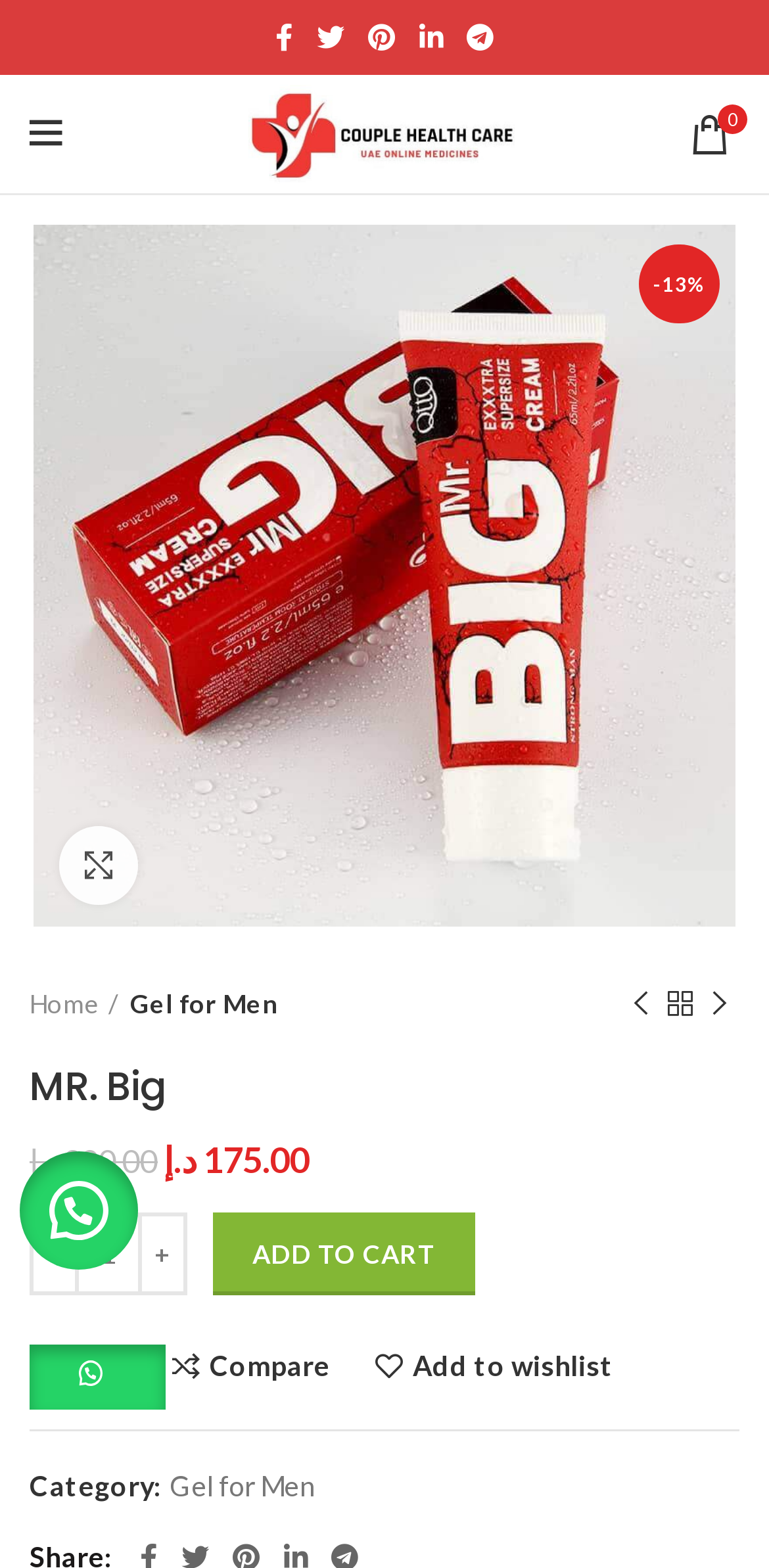Can you show the bounding box coordinates of the region to click on to complete the task described in the instruction: "Click the Twitter icon"?

[0.396, 0.008, 0.463, 0.04]